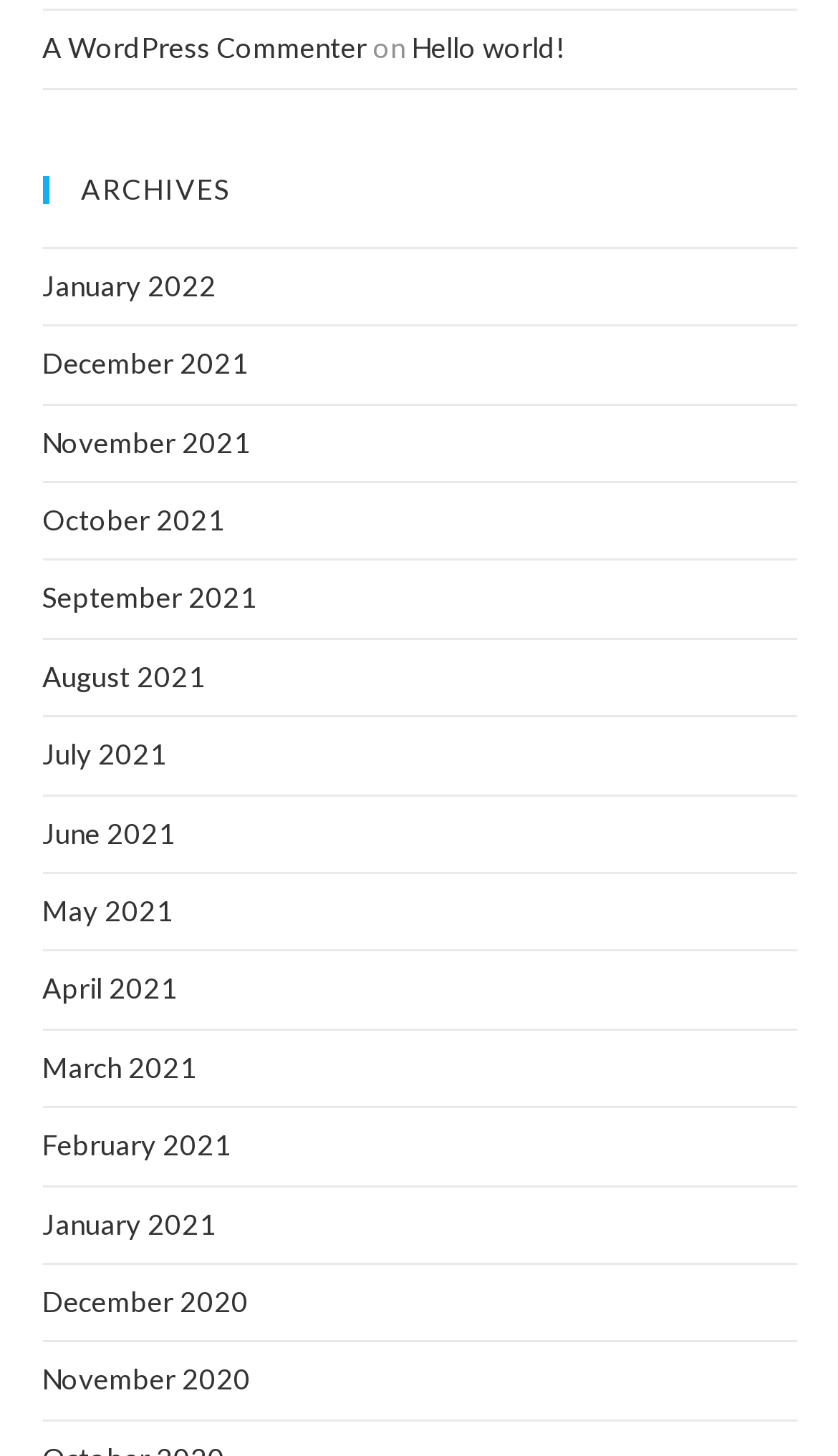Using the information in the image, give a detailed answer to the following question: How many links are there under the archives heading?

The number of links under the archives heading can be determined by counting the number of link elements under the heading 'ARCHIVES'. There are 12 link elements, each representing a month from January 2020 to January 2022.